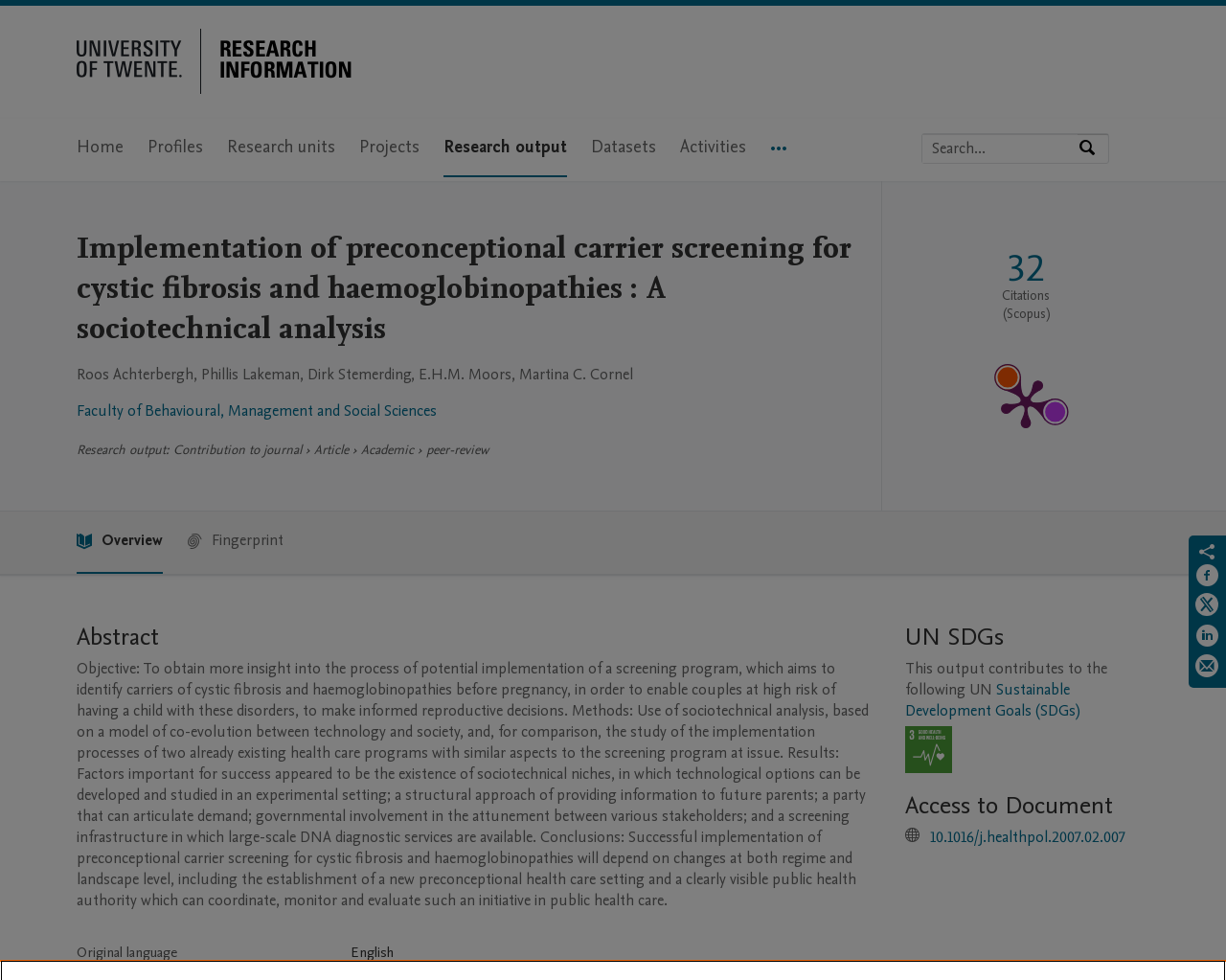Identify the bounding box coordinates for the UI element described as follows: "Research units". Ensure the coordinates are four float numbers between 0 and 1, formatted as [left, top, right, bottom].

[0.185, 0.121, 0.273, 0.181]